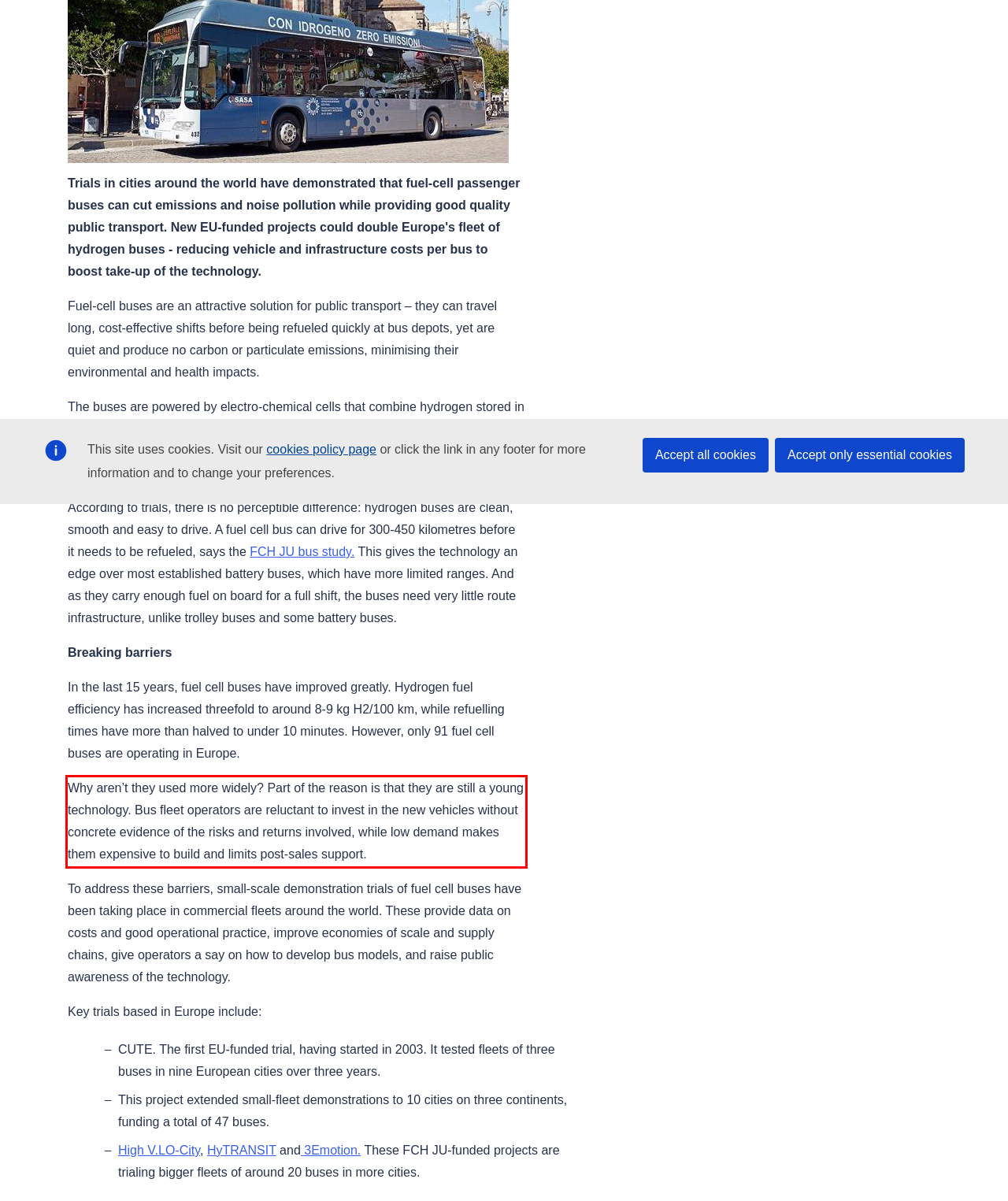There is a UI element on the webpage screenshot marked by a red bounding box. Extract and generate the text content from within this red box.

Why aren’t they used more widely? Part of the reason is that they are still a young technology. Bus fleet operators are reluctant to invest in the new vehicles without concrete evidence of the risks and returns involved, while low demand makes them expensive to build and limits post-sales support.